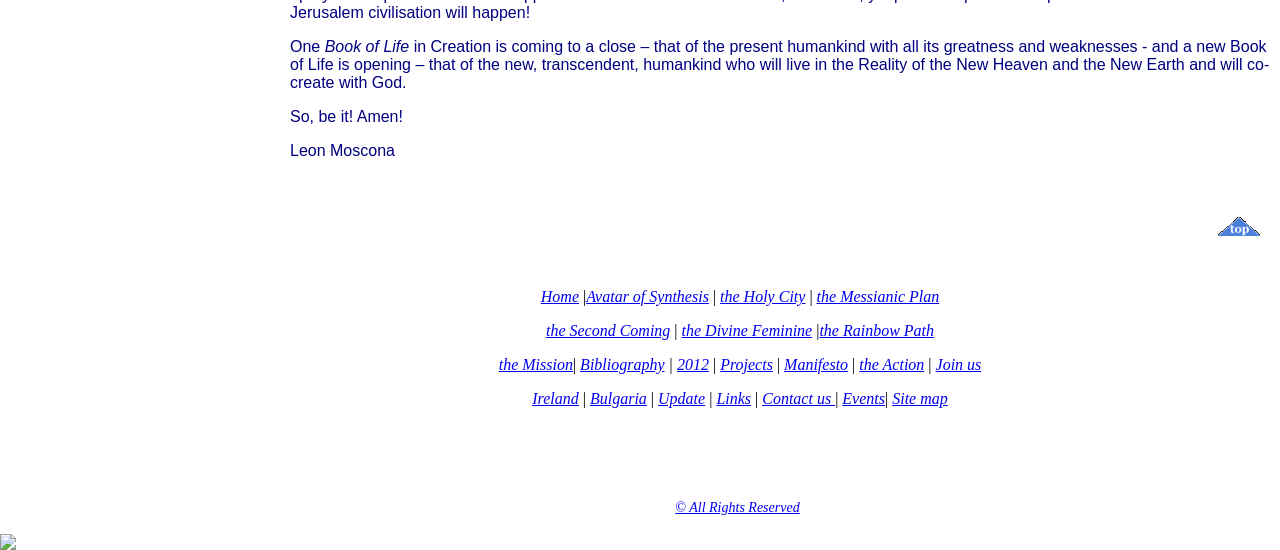Please specify the bounding box coordinates of the clickable section necessary to execute the following command: "Click on the 'Home' link".

[0.422, 0.523, 0.452, 0.554]